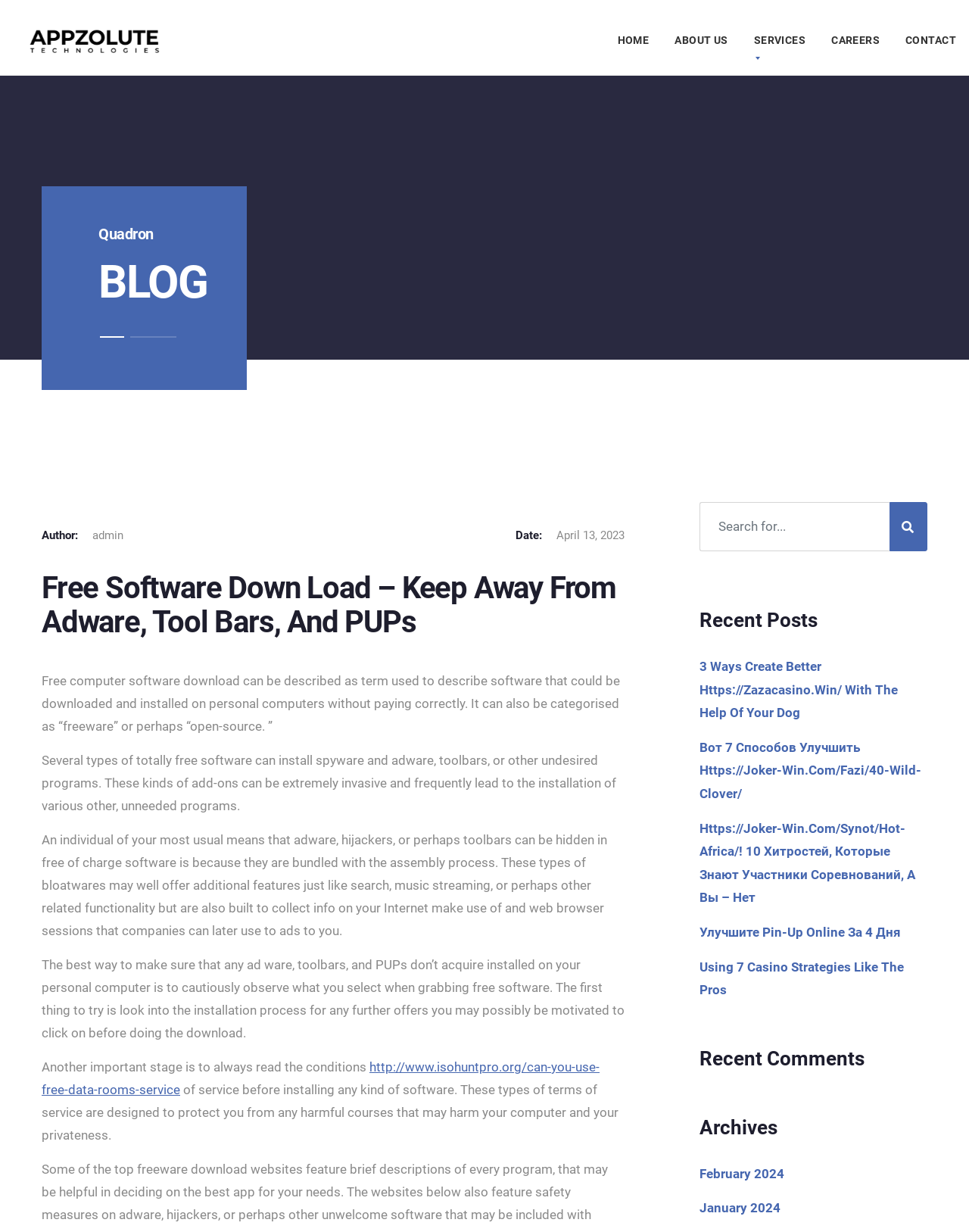Please indicate the bounding box coordinates of the element's region to be clicked to achieve the instruction: "Check the Recent Posts". Provide the coordinates as four float numbers between 0 and 1, i.e., [left, top, right, bottom].

[0.722, 0.494, 0.957, 0.513]